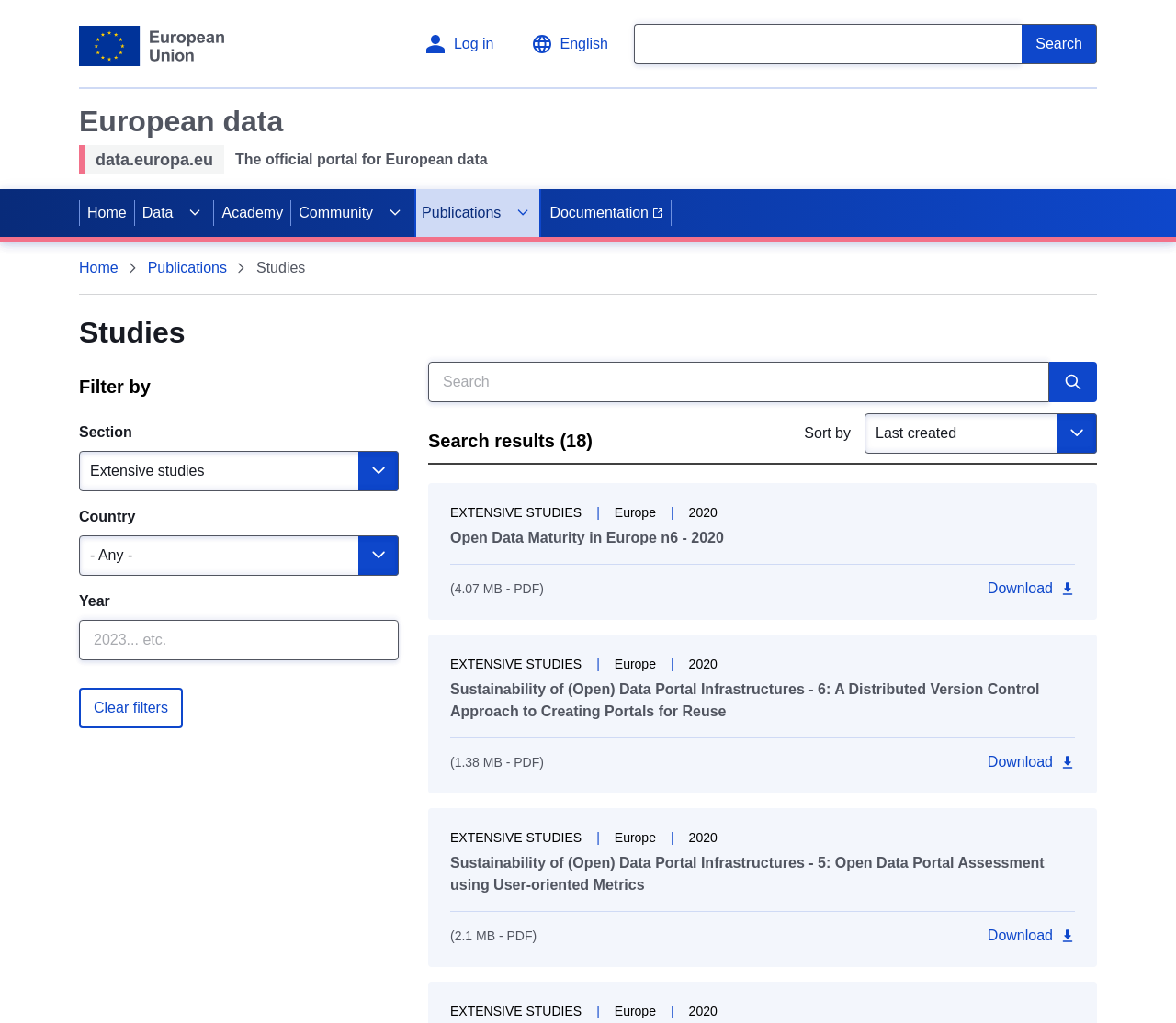Identify the bounding box coordinates of the section that should be clicked to achieve the task described: "Filter studies by country".

[0.067, 0.524, 0.339, 0.563]